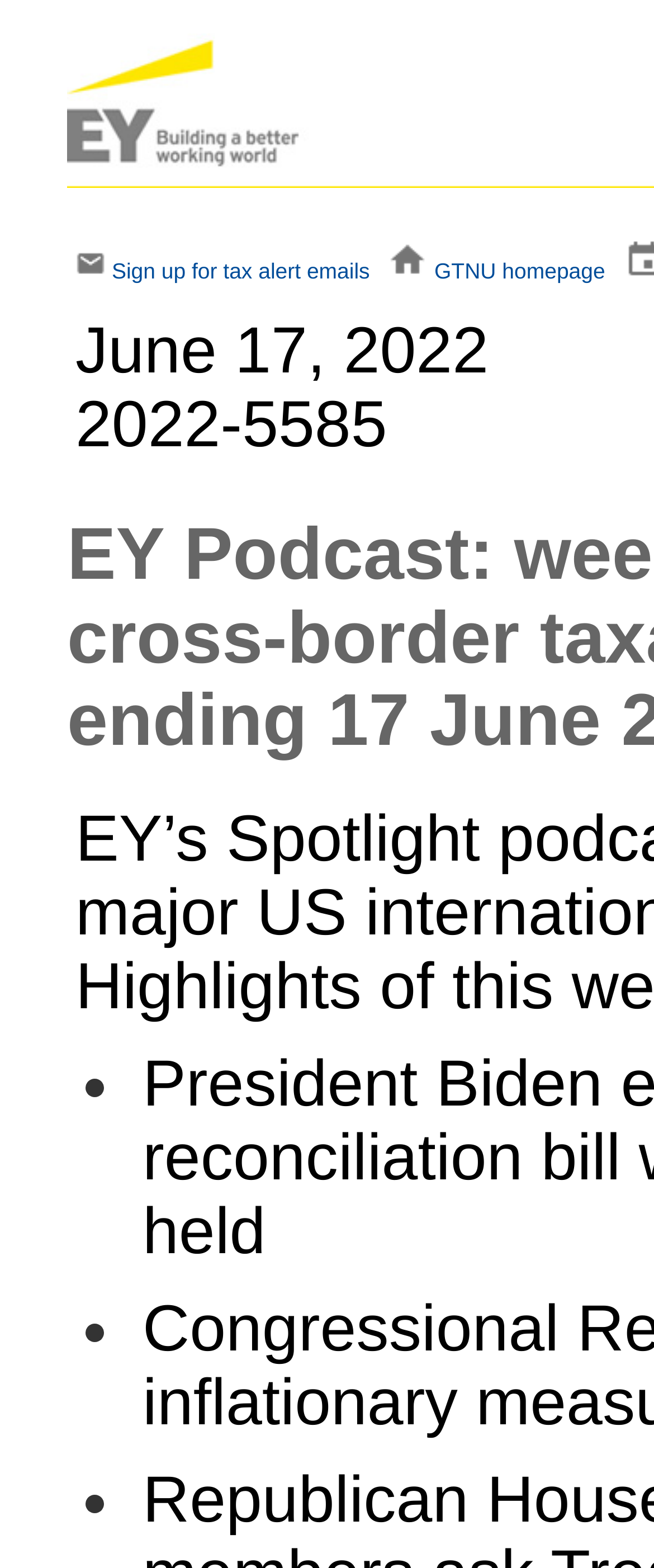Based on the image, please respond to the question with as much detail as possible:
What is the significance of the list markers '•'?

The list markers '•' are typically used to denote individual items within a list. In this case, they are likely used to separate and highlight distinct points or topics related to taxation news.